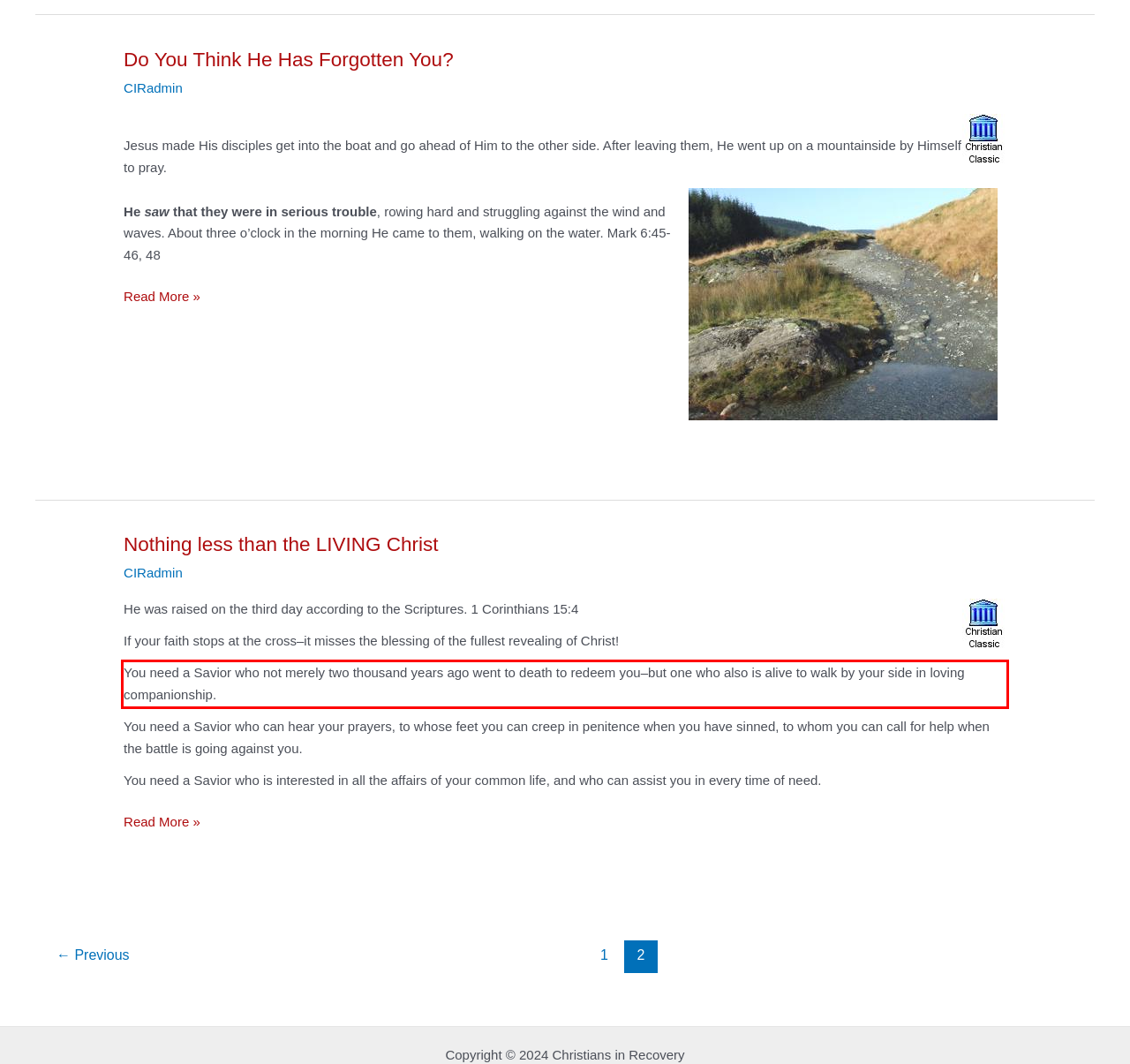You are given a screenshot with a red rectangle. Identify and extract the text within this red bounding box using OCR.

You need a Savior who not merely two thousand years ago went to death to redeem you–but one who also is alive to walk by your side in loving companionship.